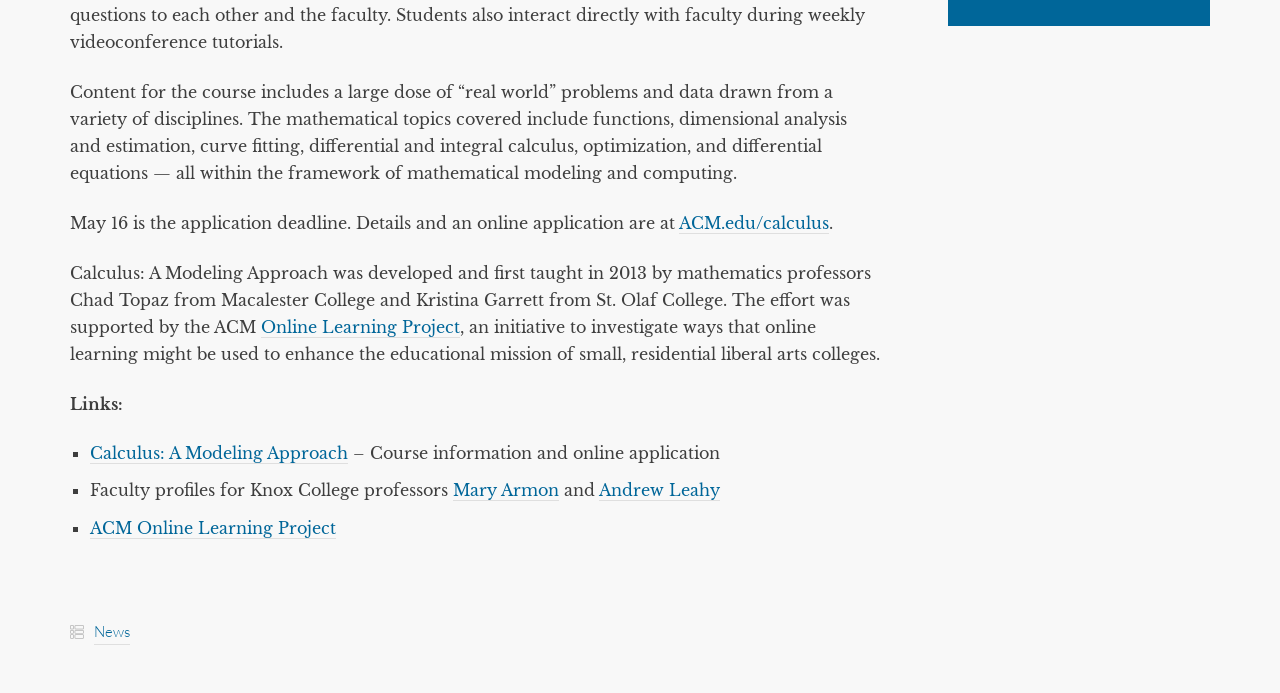Examine the screenshot and answer the question in as much detail as possible: When was the webpage published?

The answer can be found at the bottom of the webpage, where it states 'Published Fall 2022'.